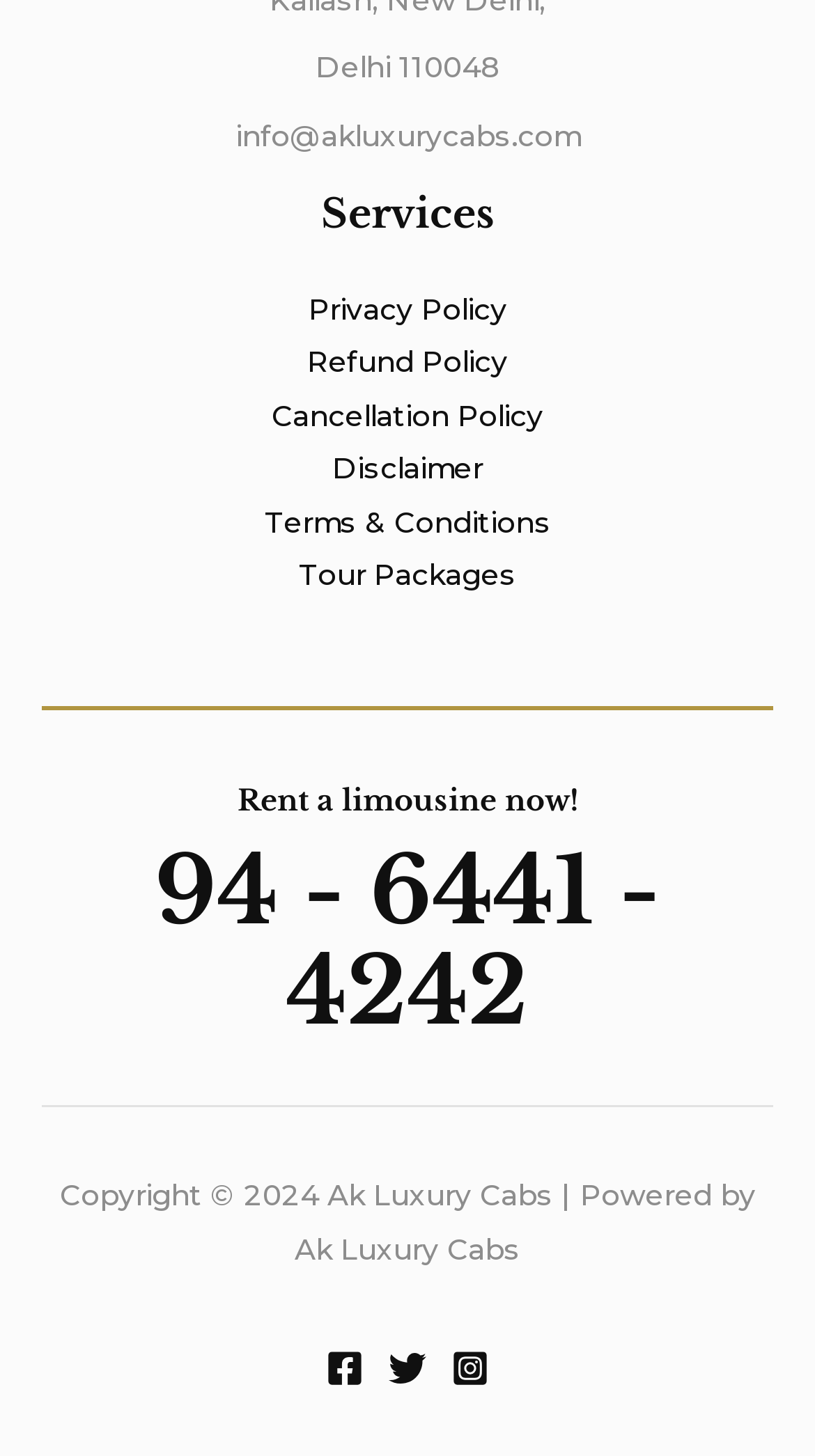What is the address of Ak Luxury Cabs?
Based on the content of the image, thoroughly explain and answer the question.

The address of Ak Luxury Cabs is mentioned in the footer section of the webpage, which is 'Delhi 110048'.